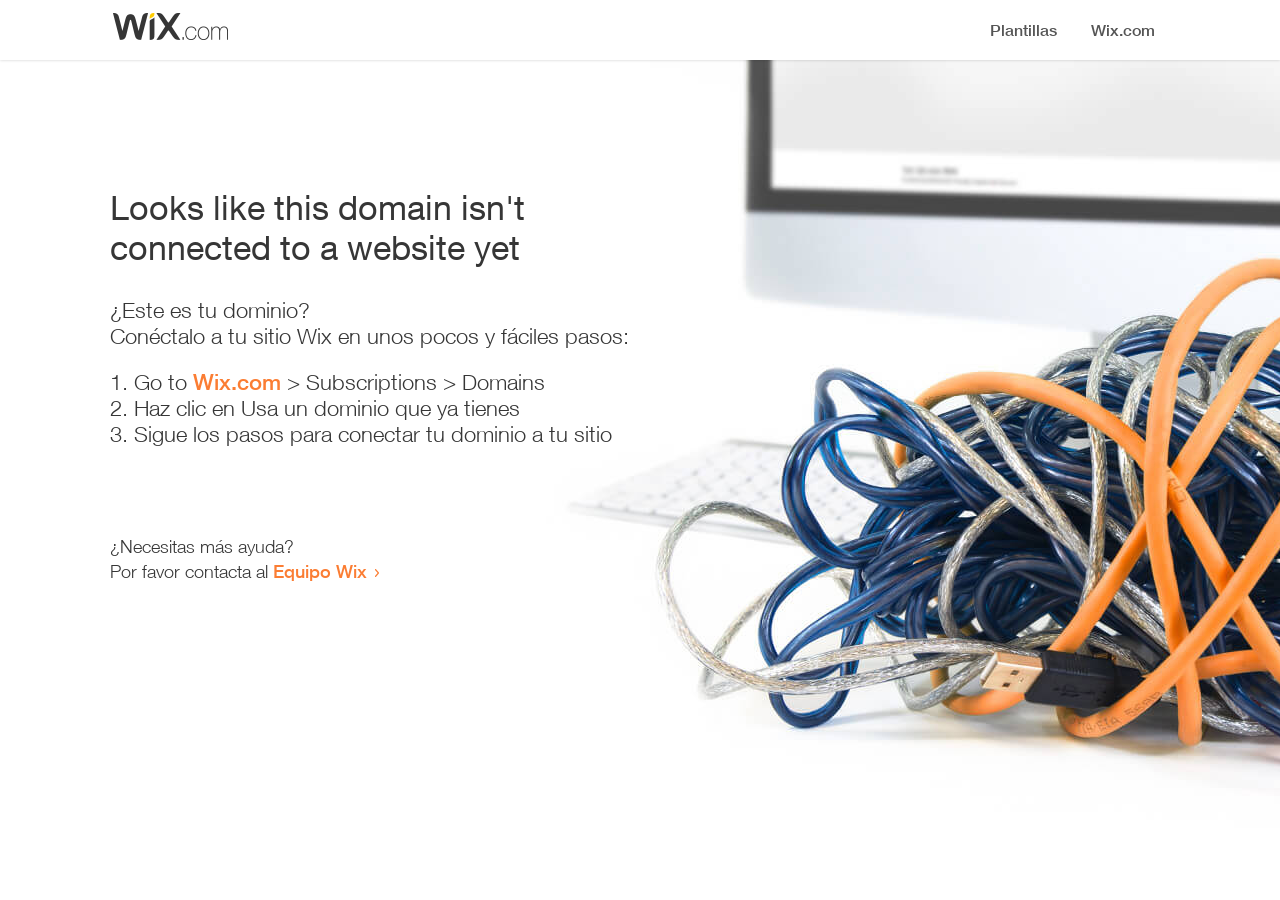Analyze the image and answer the question with as much detail as possible: 
What is the current status of this domain?

Based on the heading 'Looks like this domain isn't connected to a website yet', it is clear that the current status of this domain is not connected to a website.